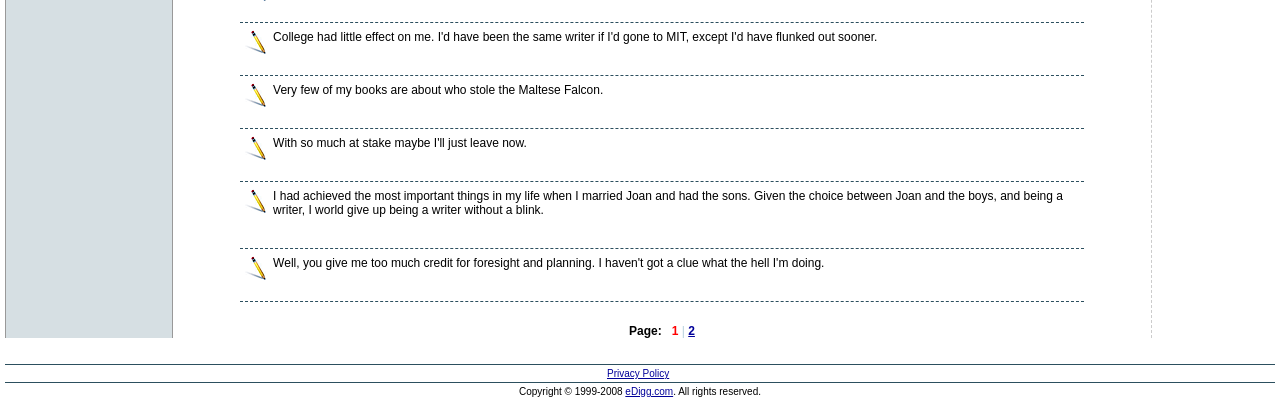What is the writer's priority?
Please provide a detailed and thorough answer to the question.

The quote in the third gridcell of the third row says 'I had achieved the most important things in my life when I married Joan and had the sons. Given the choice between Joan and the boys, and being a writer, I world give up being a writer without a blink.', indicating that the writer's priority is his family.